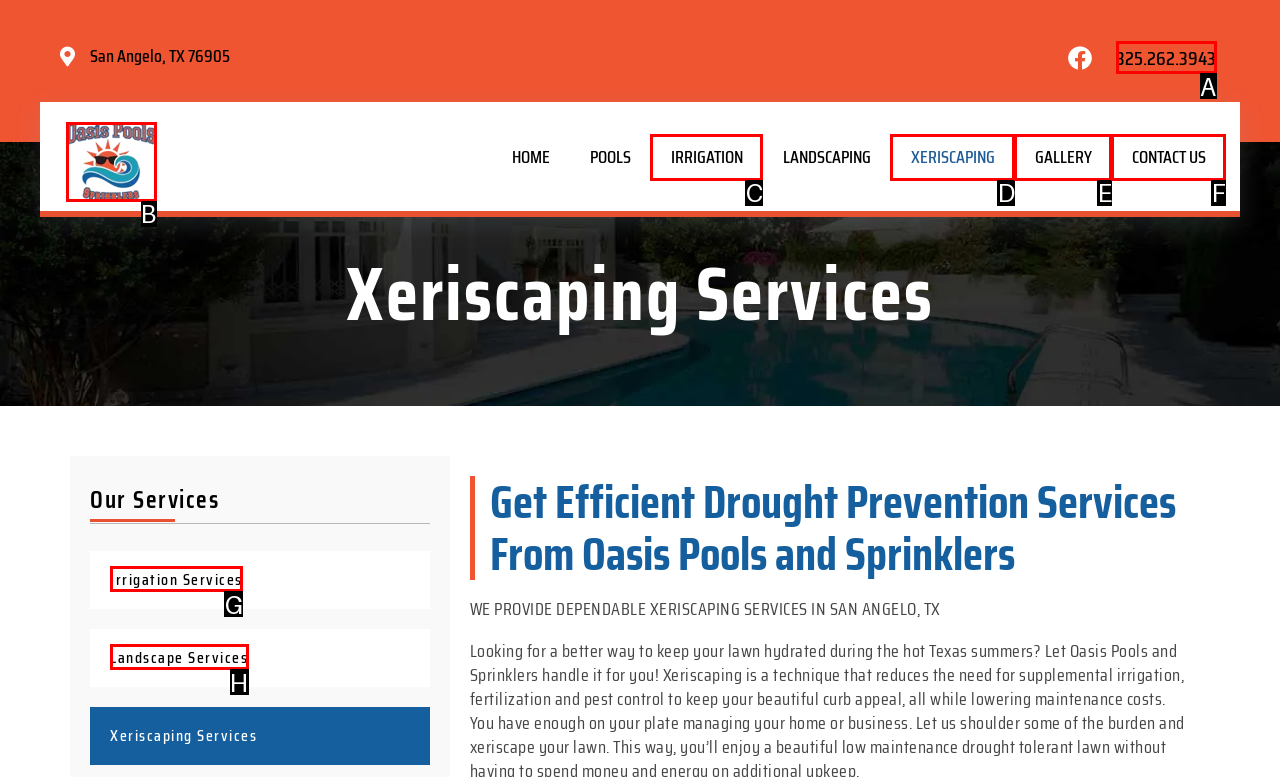Based on the description: Landscape Services, select the HTML element that best fits. Reply with the letter of the correct choice from the options given.

H